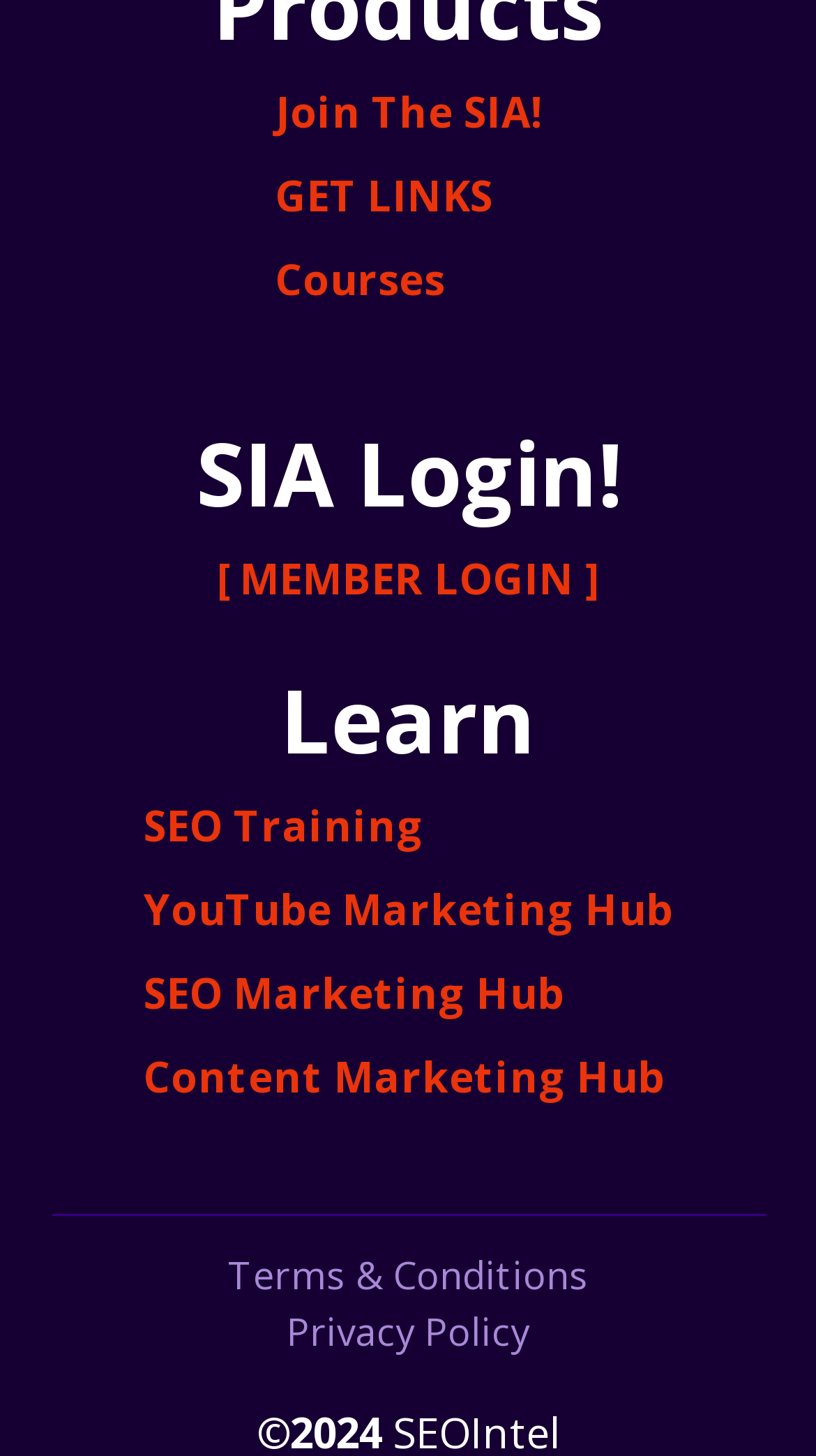What is the purpose of the 'Join The SIA!' link?
Examine the image and give a concise answer in one word or a short phrase.

To join SIA